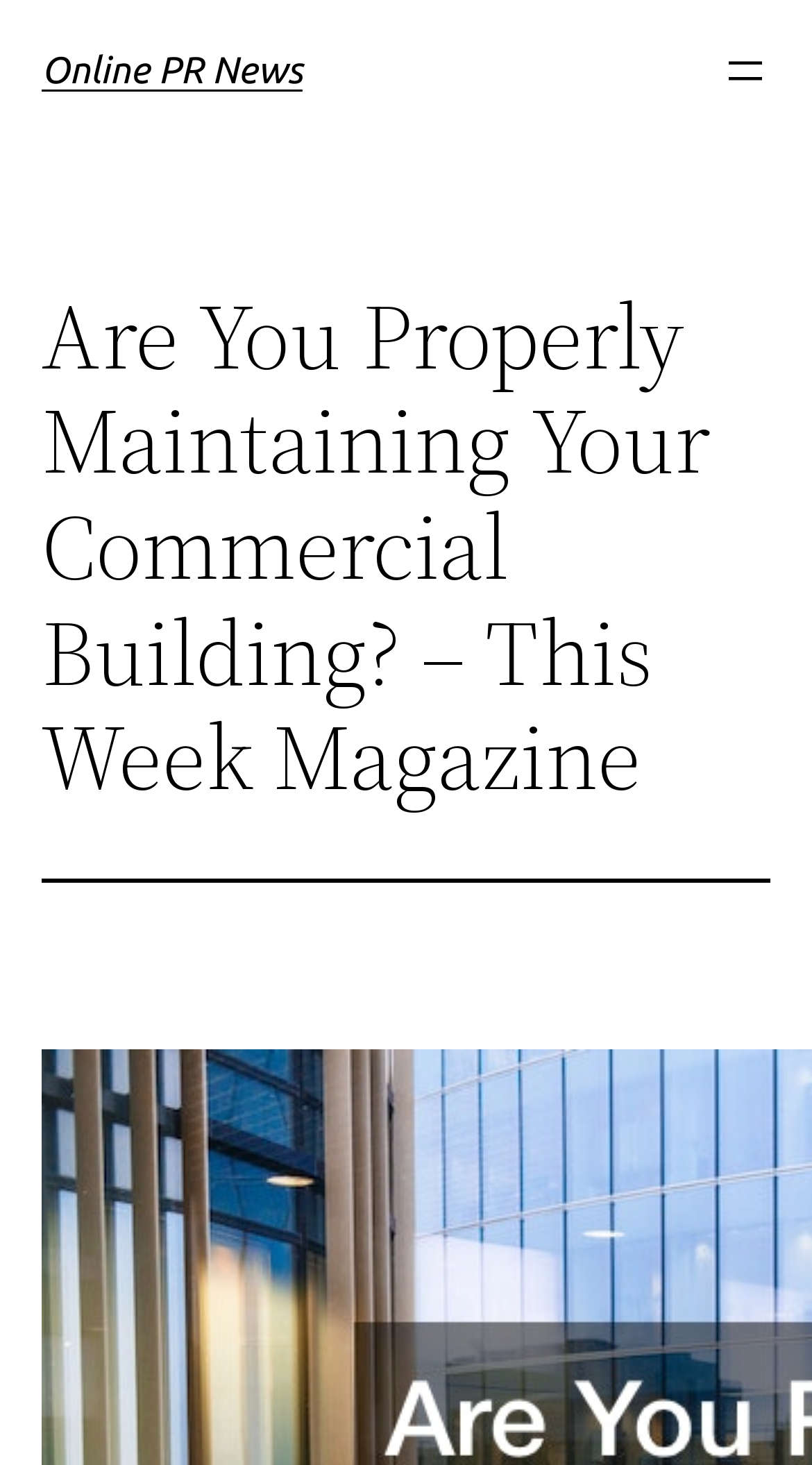Please find the bounding box coordinates (top-left x, top-left y, bottom-right x, bottom-right y) in the screenshot for the UI element described as follows: aria-label="Open menu"

[0.887, 0.032, 0.949, 0.066]